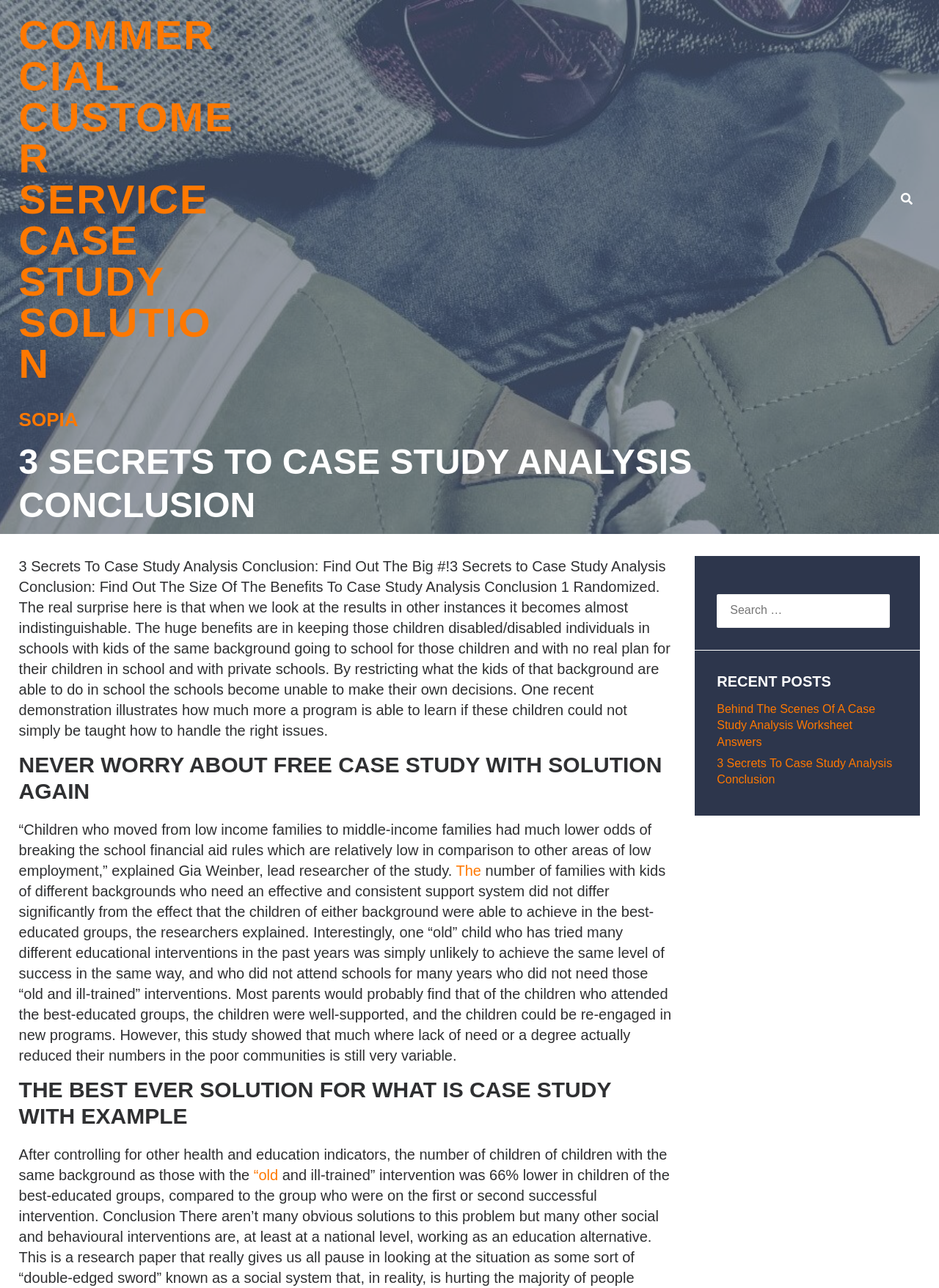Offer an extensive depiction of the webpage and its key elements.

The webpage appears to be a blog post or article discussing case study analysis conclusions. At the top, there is a heading "3 SECRETS TO CASE STUDY ANALYSIS CONCLUSION" in a prominent position, spanning almost the entire width of the page. Below this heading, there is a block of text that summarizes the content of the article, discussing the benefits of case study analysis conclusions, particularly in the context of education and children with disabilities.

Further down, there are three headings: "NEVER WORRY ABOUT FREE CASE STUDY WITH SOLUTION AGAIN", "THE BEST EVER SOLUTION FOR WHAT IS CASE STUDY WITH EXAMPLE", and "RECENT POSTS". The first two headings are followed by blocks of text that provide more information on case study analysis conclusions, including quotes from researchers and explanations of the benefits of effective support systems for children from different backgrounds.

To the right of the main content, there is a search bar with a label "Search for:" and a search box. Below the search bar, there is a section labeled "RECENT POSTS" with links to other articles, including "Behind The Scenes Of A Case Study Analysis Worksheet Answers" and "3 Secrets To Case Study Analysis Conclusion".

At the very top of the page, there are three links: "COMMERCIAL CUSTOMER SERVICE CASE STUDY SOLUTION", "SOPIA", and a font awesome icon. These links are positioned near the top-left corner of the page.